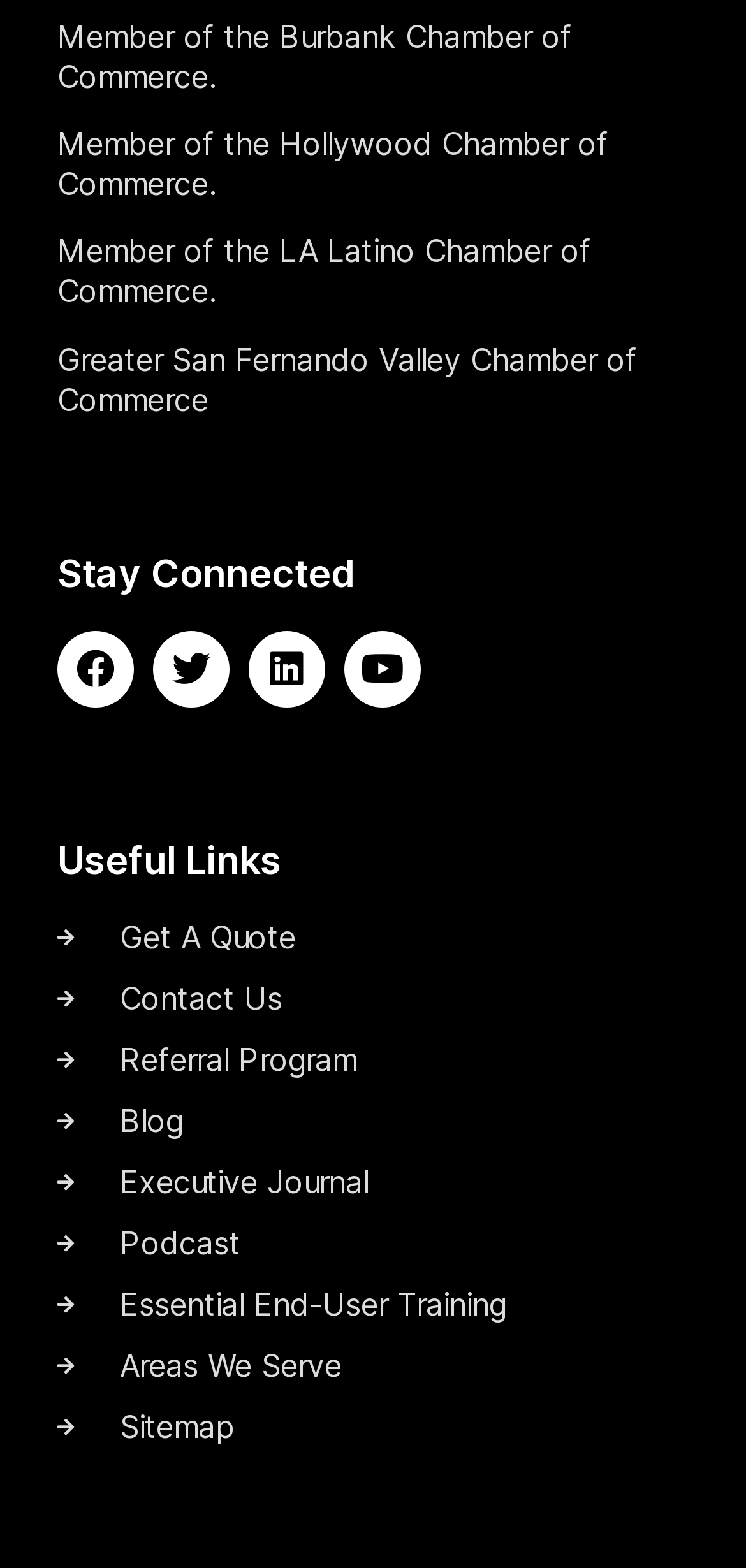What is the purpose of the 'Get A Quote' link?
Using the details from the image, give an elaborate explanation to answer the question.

The 'Get A Quote' link is likely intended for users to request a quote for a service or product offered by the organization, as it is placed among other links related to contacting the organization or accessing resources.